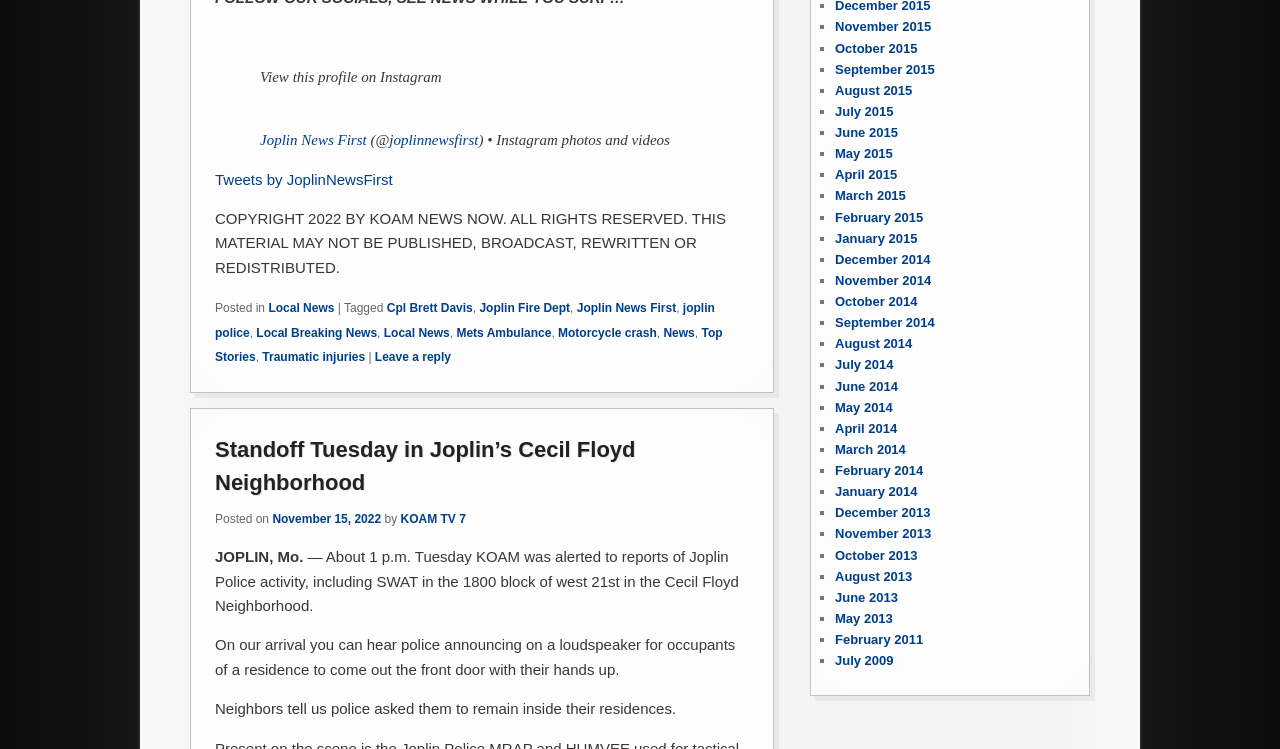Determine the bounding box coordinates for the UI element with the following description: "Tweets by JoplinNewsFirst". The coordinates should be four float numbers between 0 and 1, represented as [left, top, right, bottom].

[0.168, 0.228, 0.307, 0.251]